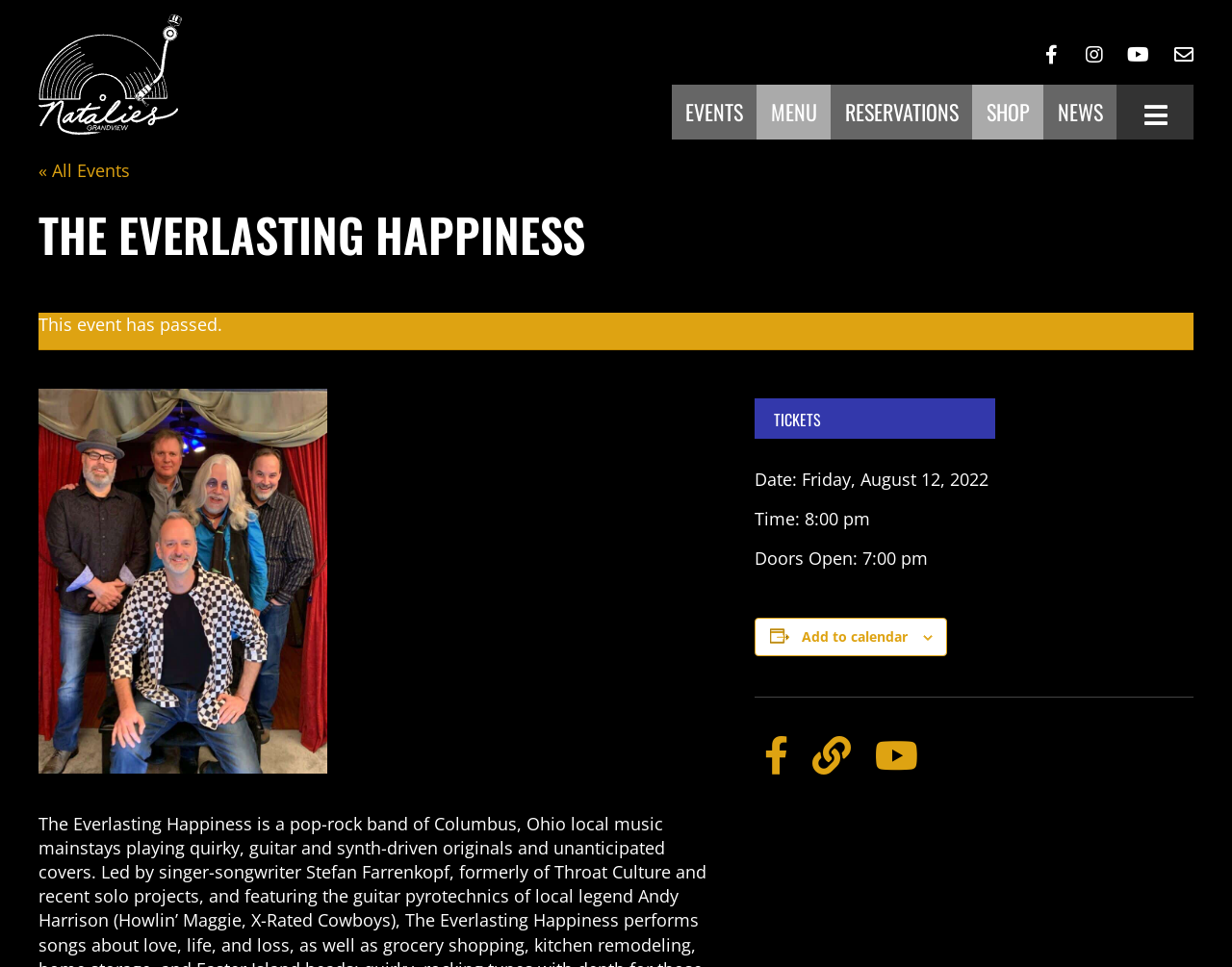Using the format (top-left x, top-left y, bottom-right x, bottom-right y), and given the element description, identify the bounding box coordinates within the screenshot: Add to calendar

[0.65, 0.648, 0.736, 0.667]